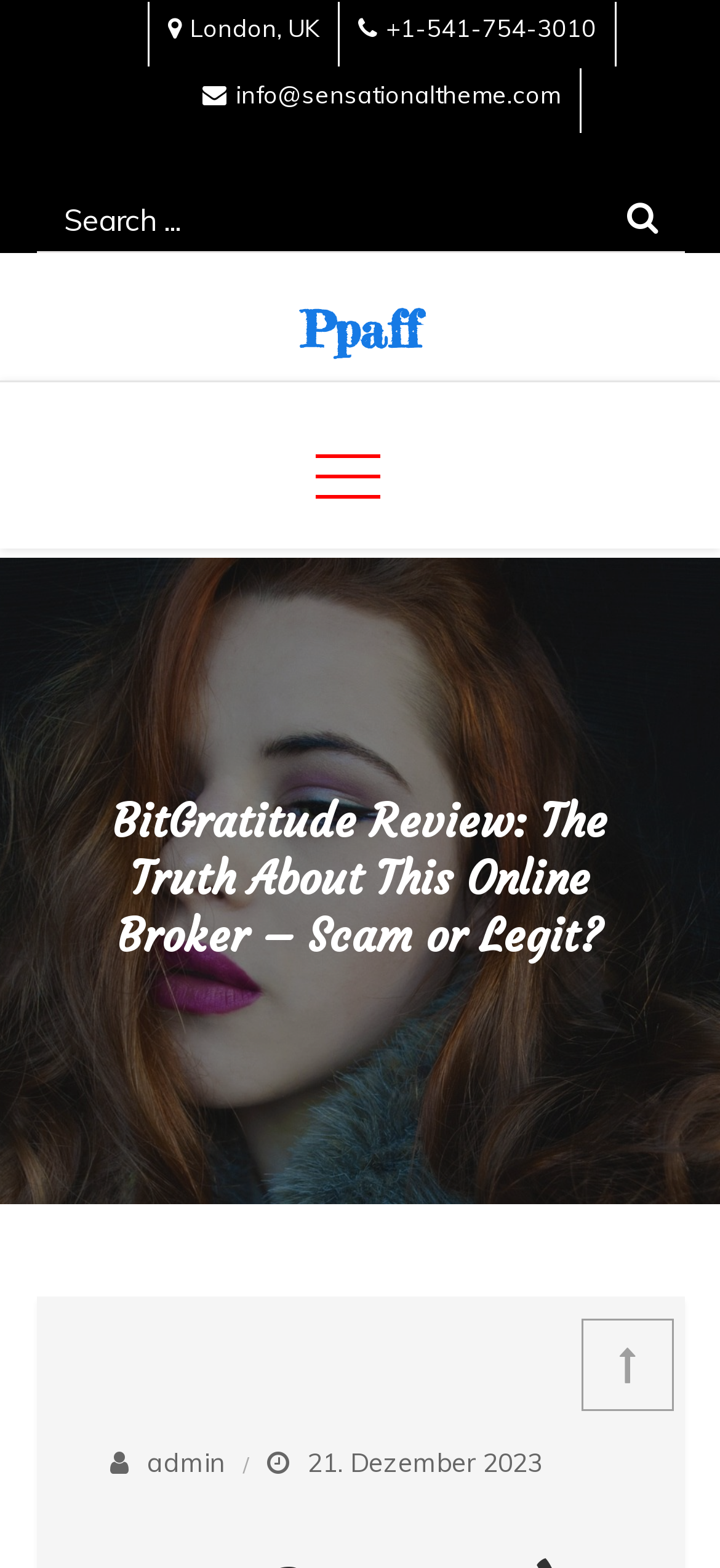Determine the bounding box coordinates for the HTML element described here: "21. Dezember 2023".

[0.371, 0.922, 0.753, 0.943]